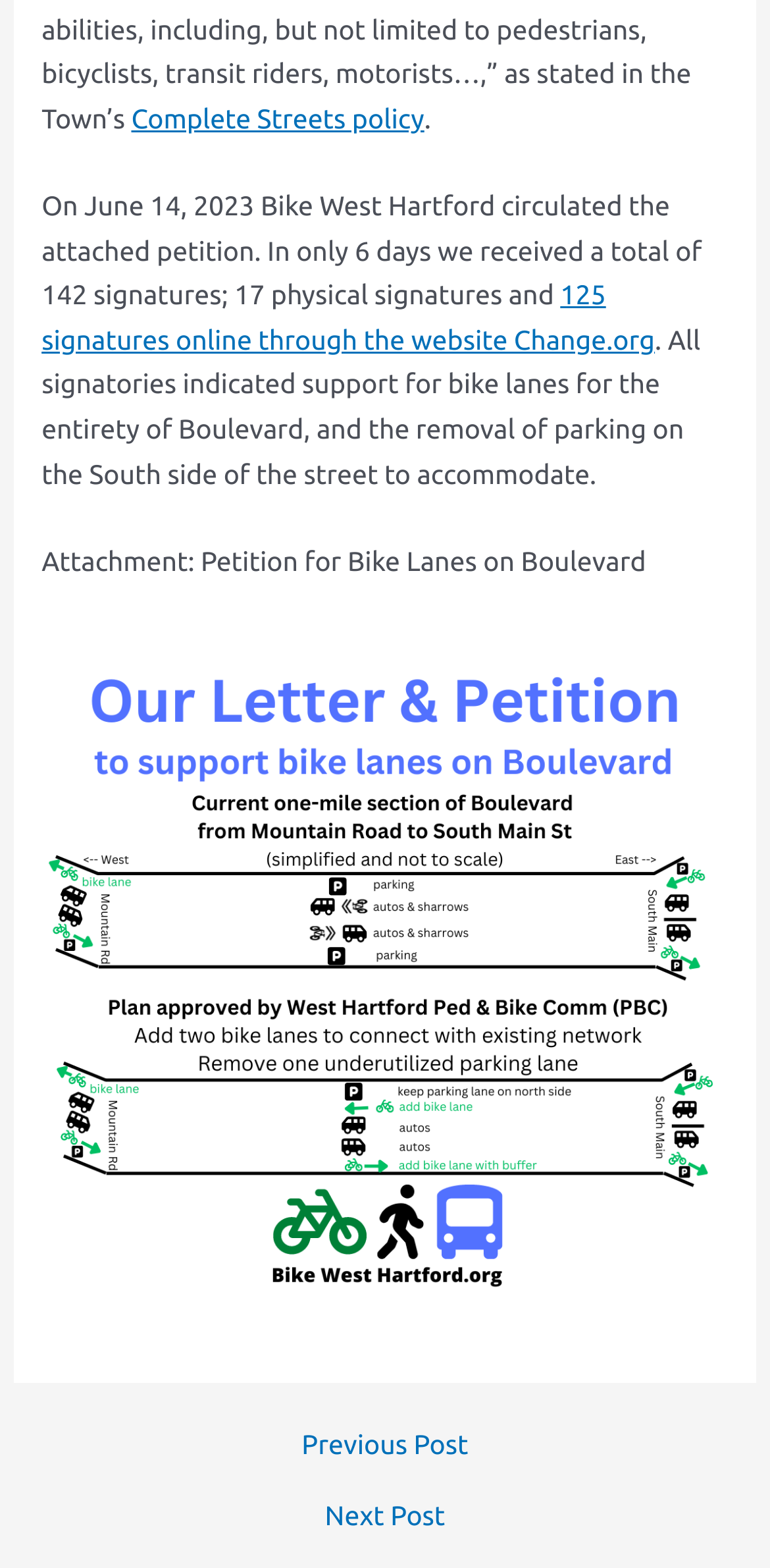Please locate the UI element described by "Complete Streets policy" and provide its bounding box coordinates.

[0.171, 0.065, 0.551, 0.085]